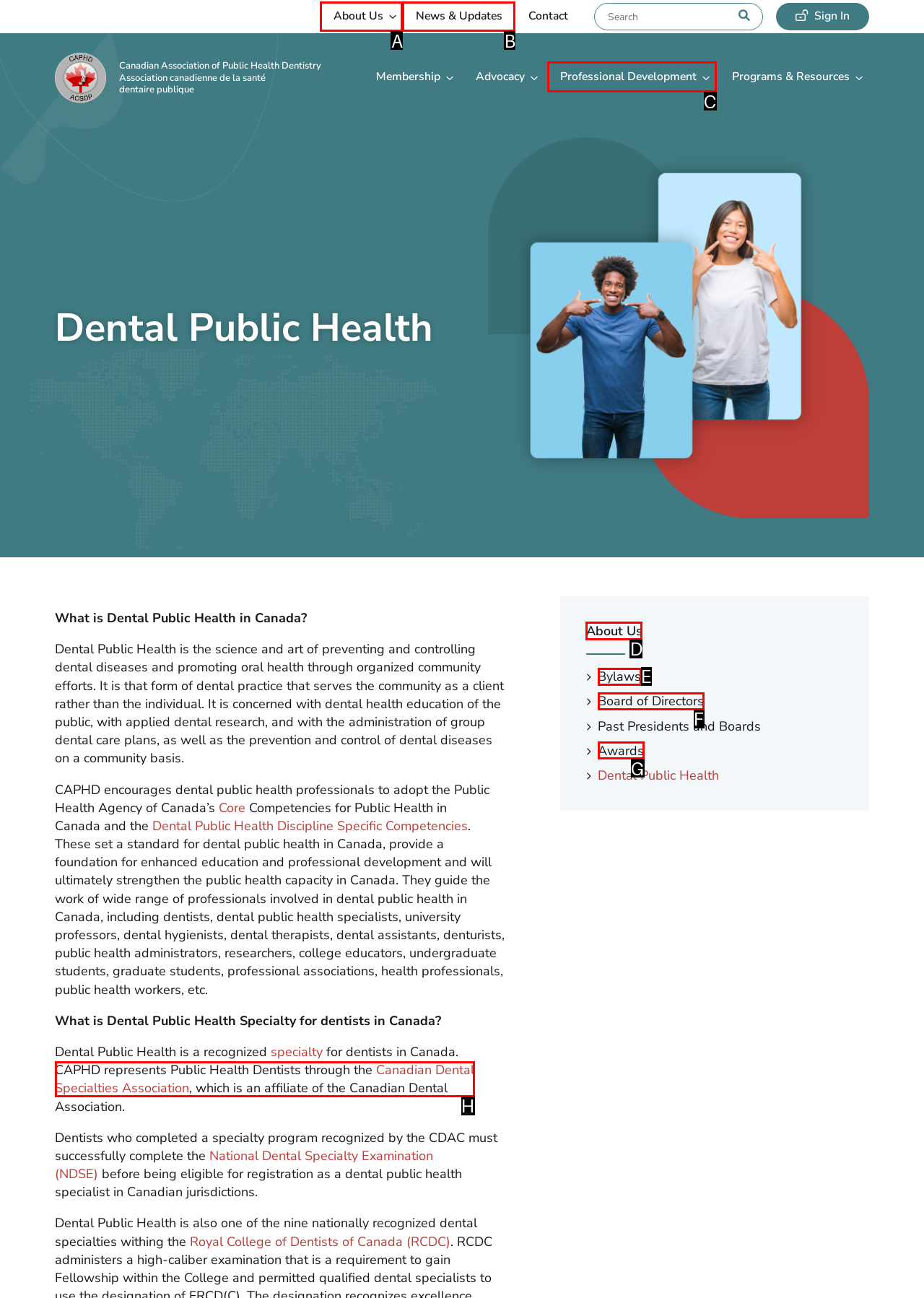Identify which HTML element to click to fulfill the following task: Visit the about us page. Provide your response using the letter of the correct choice.

D